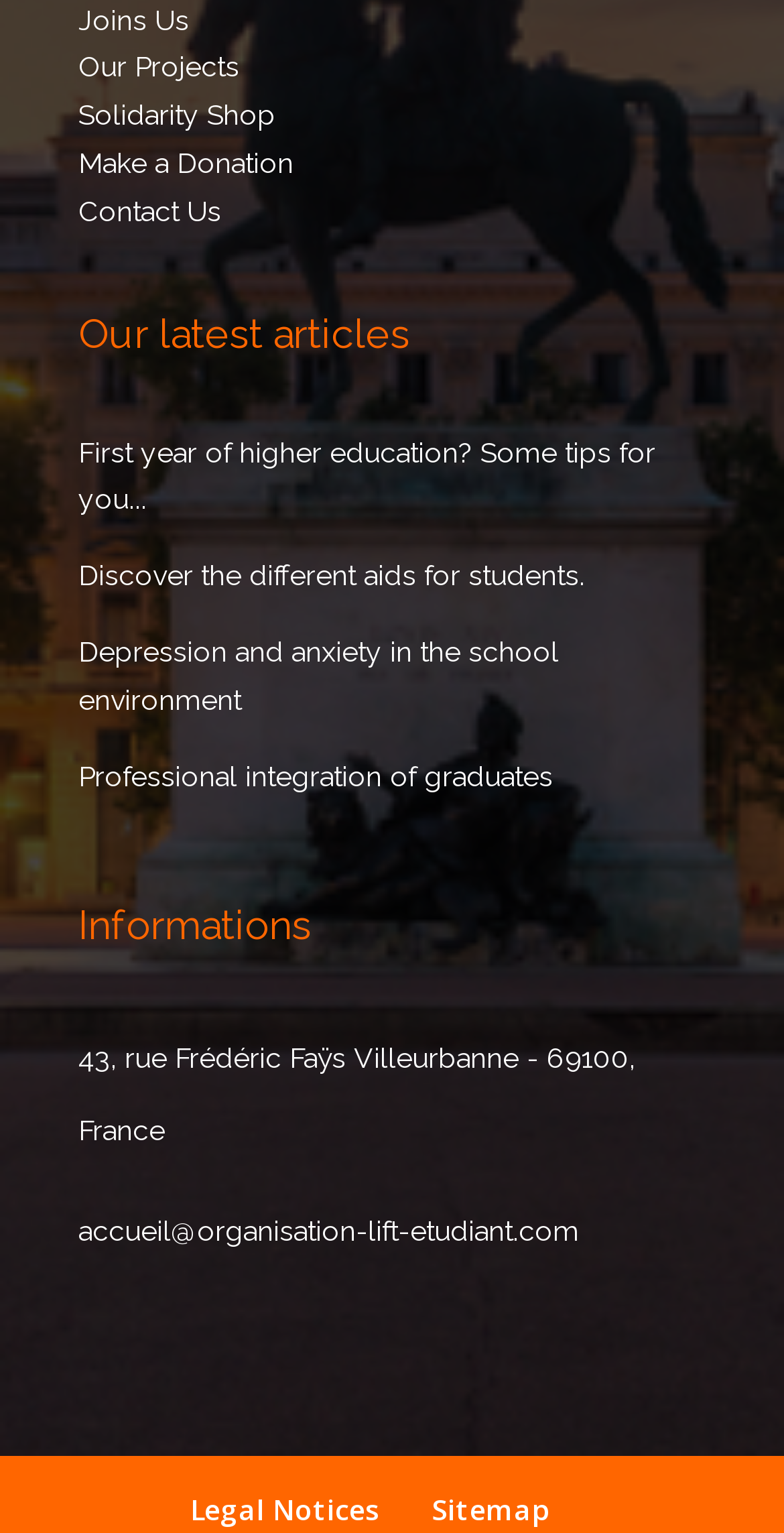Identify the bounding box coordinates for the element you need to click to achieve the following task: "Contact 'accueil@organisation-lift-etudiant.com'". The coordinates must be four float values ranging from 0 to 1, formatted as [left, top, right, bottom].

[0.1, 0.793, 0.738, 0.814]